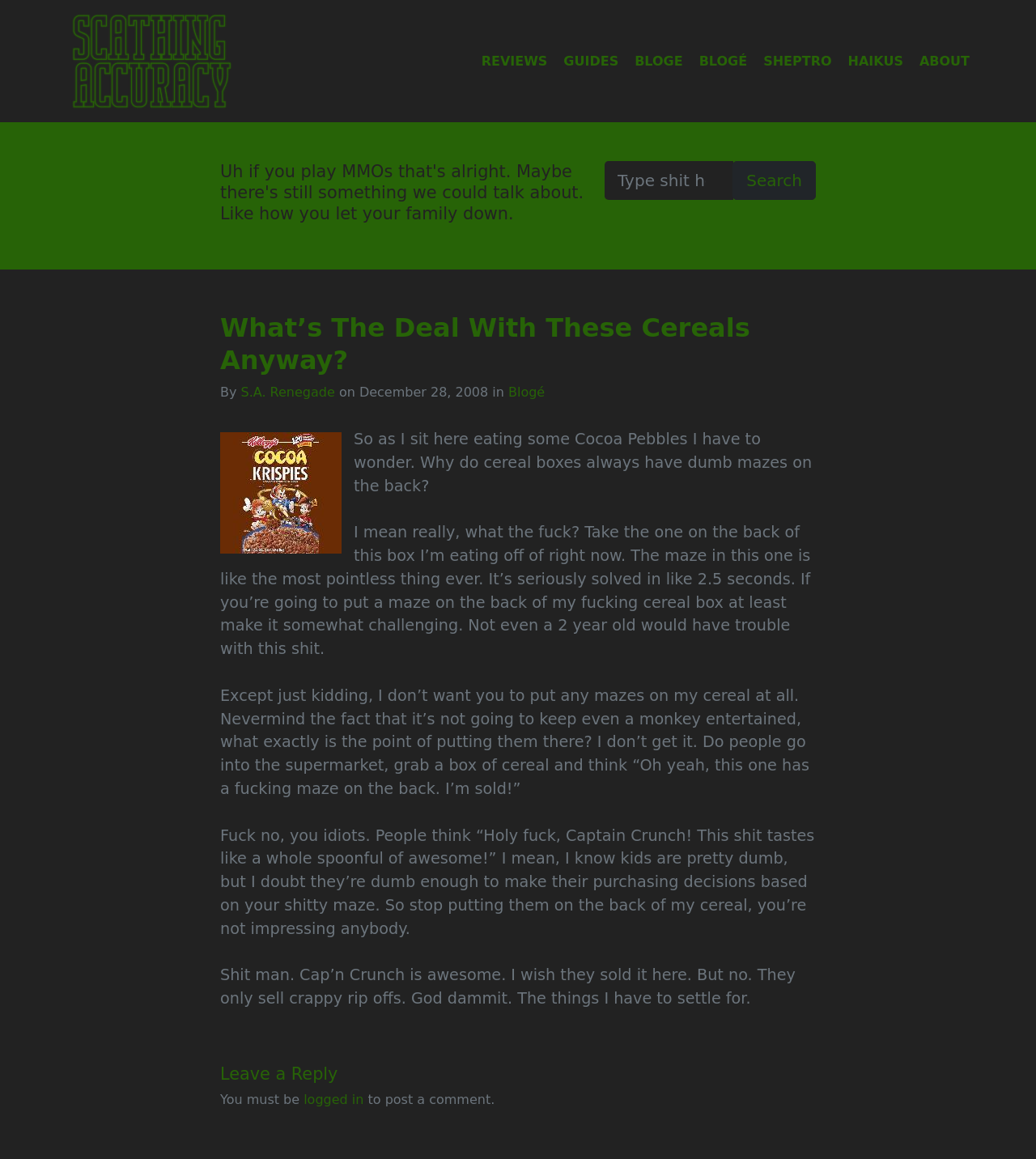Give the bounding box coordinates for the element described as: "parent_node: REVIEWS".

[0.064, 0.006, 0.227, 0.1]